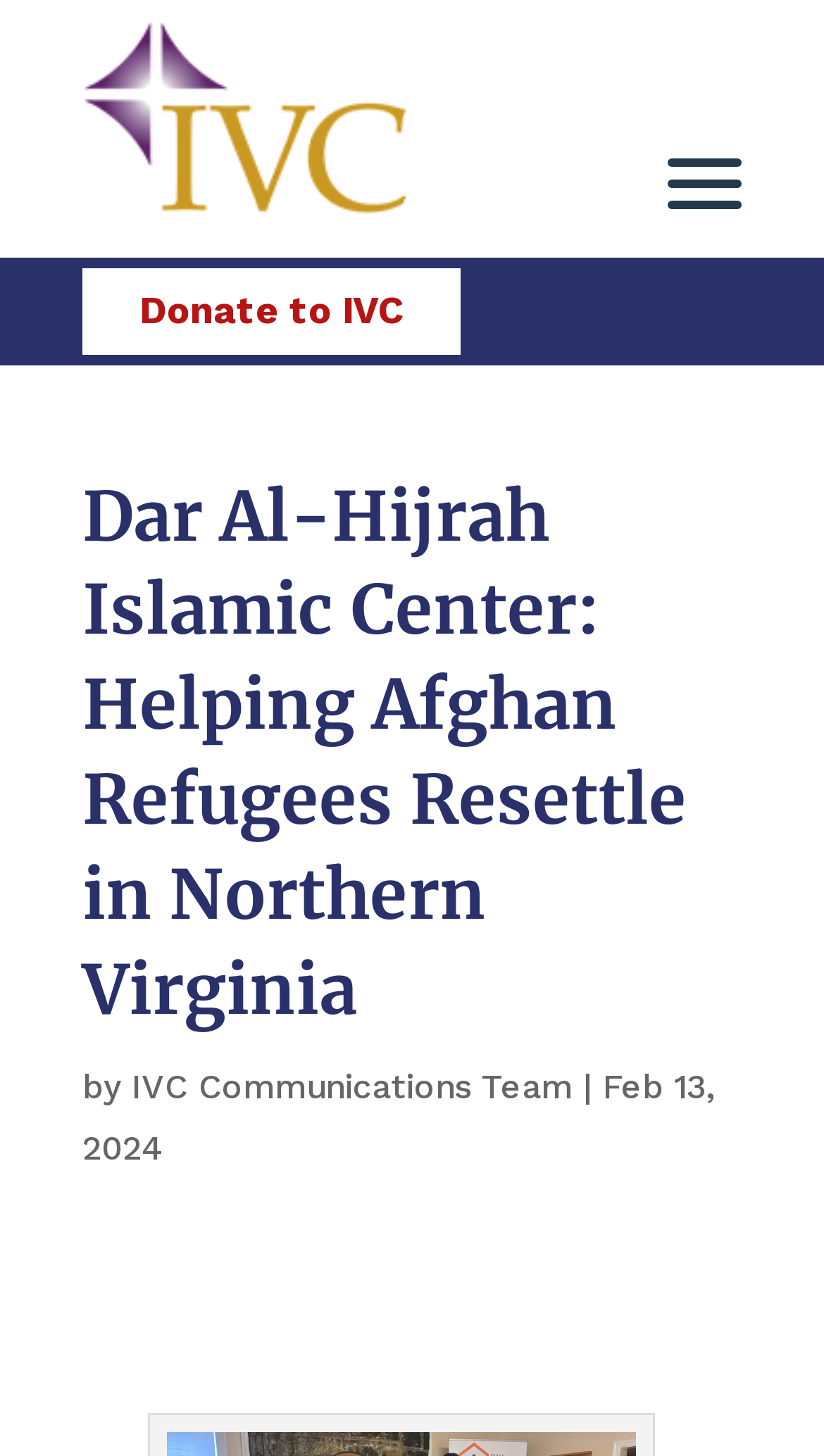What is the topic of the article?
Please provide a comprehensive answer based on the details in the screenshot.

The main heading of the webpage is 'Dar Al-Hijrah Islamic Center: Helping Afghan Refugees Resettle in Northern Virginia', which suggests that the article is about the efforts of Dar Al-Hijrah Islamic Center in helping Afghan refugees resettle in Northern Virginia.